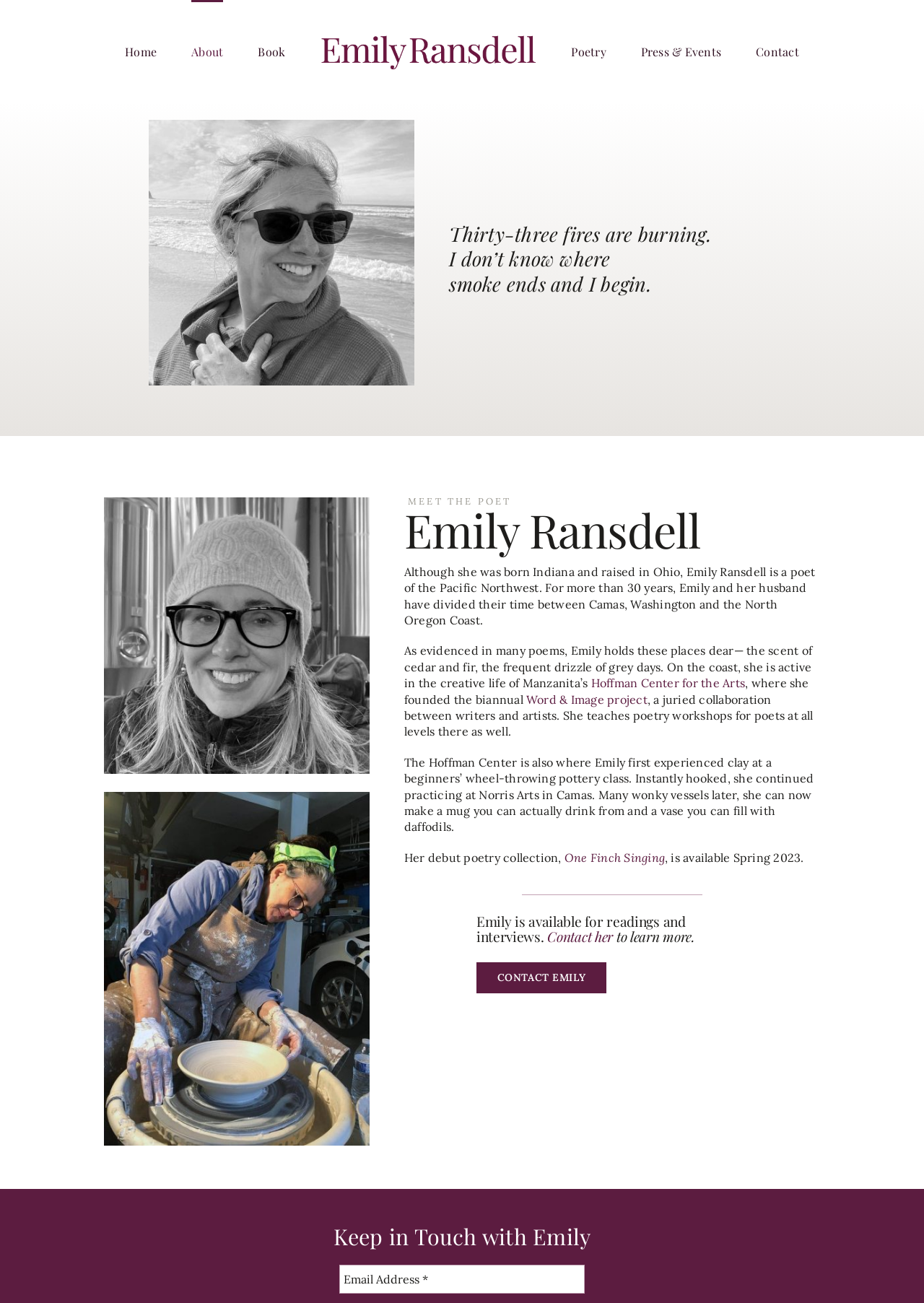Where did Emily Ransdell found the biannual Word & Image project?
Look at the image and respond with a single word or a short phrase.

Hoffman Center for the Arts